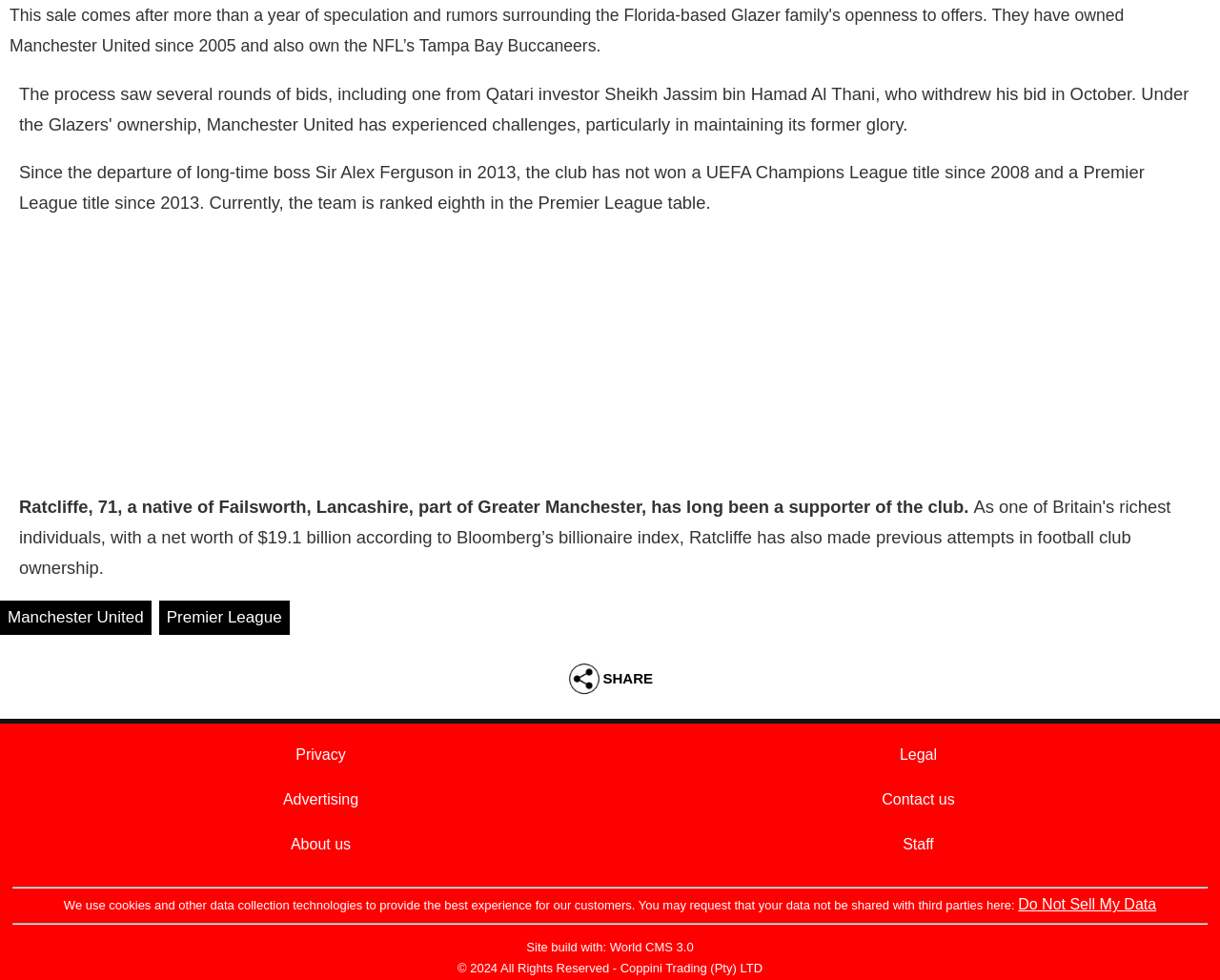How many links are present in the footer section?
Give a detailed response to the question by analyzing the screenshot.

The footer section contains links to 'Privacy', 'Legal', 'Advertising', 'Contact us', 'About us', 'Staff', and 'Do Not Sell My Data'. Therefore, there are 7 links in the footer section.